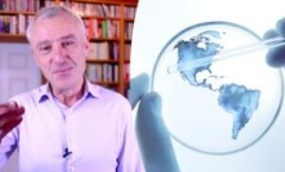Give an in-depth description of the image.

The image presents a professional figure, likely an instructor, engaging with an audience while holding a notable gesture, suggesting an interactive or informative session. Behind him, a vibrant and conceptual illustration depicts a hand delicately manipulating a globe, symbolizing global health or pharmaceutical exploration. This imagery aligns with themes in the course titled "Your Guide to the Pharmaceutical Industry," indicating a focus on the international aspects of drug development and regulatory processes. The setup suggests a blend of personal expertise and a broader perspective on the global impact of the pharmaceutical industry.